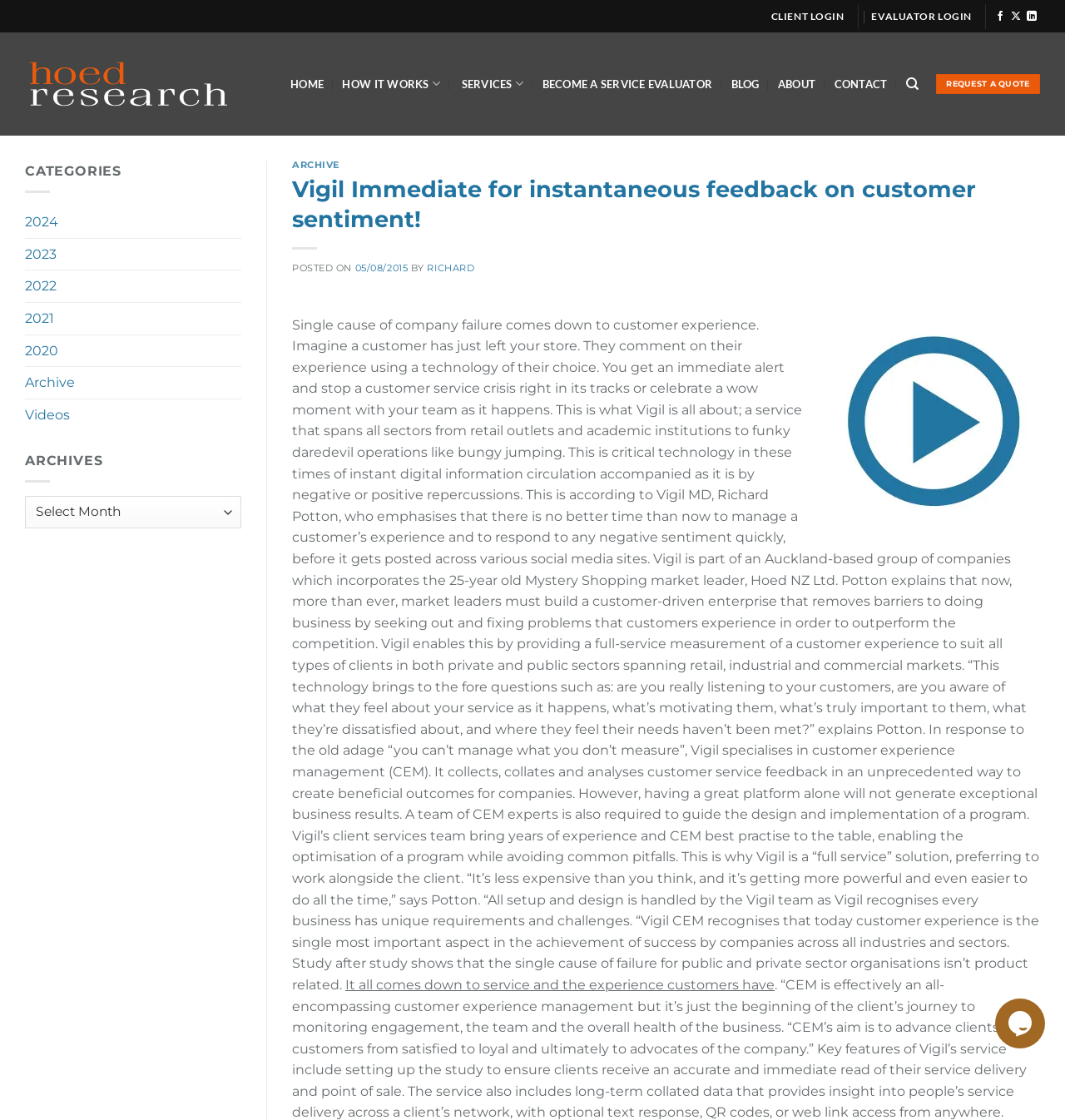Please identify the bounding box coordinates of the element's region that should be clicked to execute the following instruction: "Log in as a client". The bounding box coordinates must be four float numbers between 0 and 1, i.e., [left, top, right, bottom].

[0.724, 0.006, 0.793, 0.023]